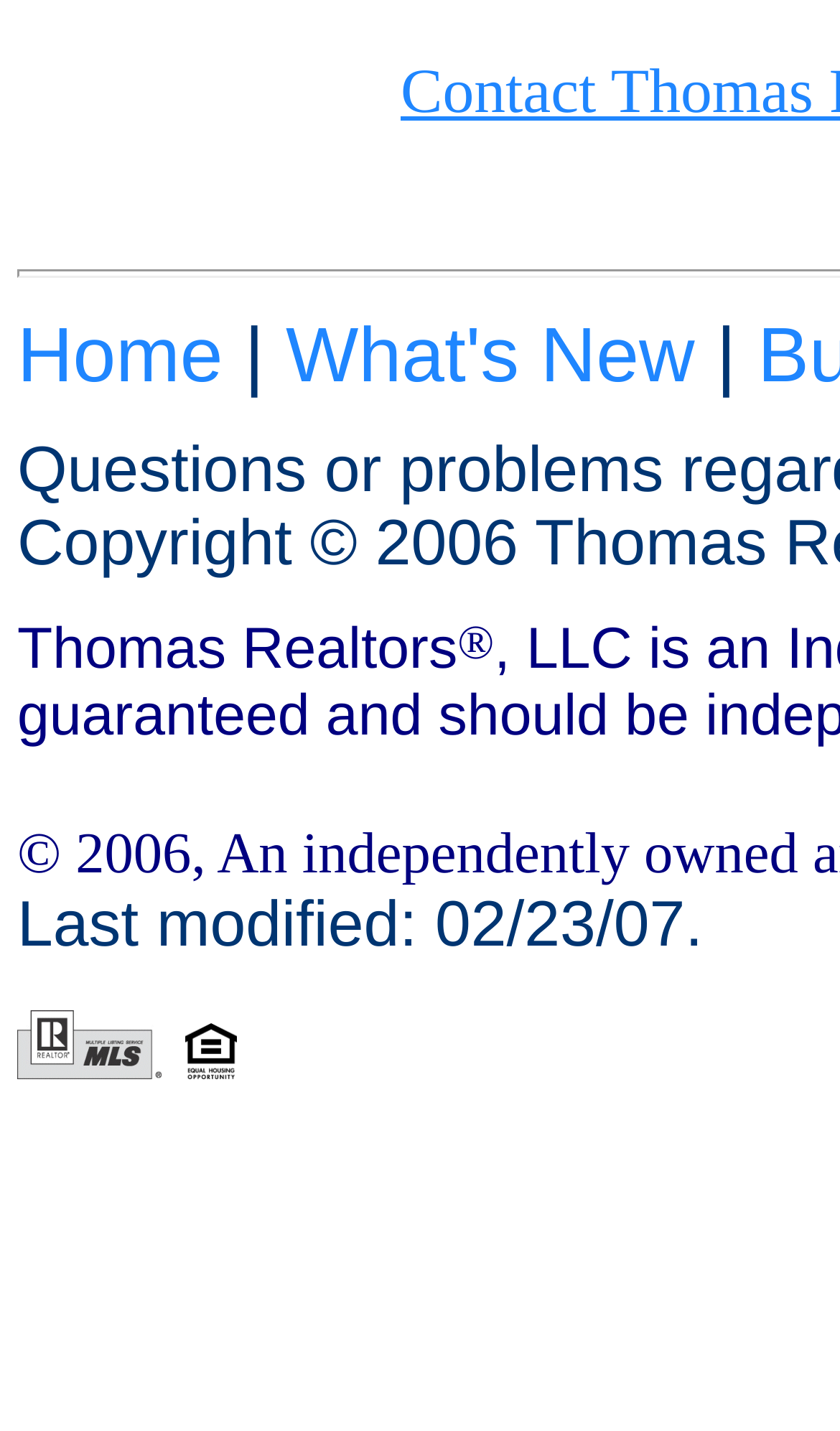Extract the bounding box coordinates of the UI element described by: "cement tongue 5s". The coordinates should include four float numbers ranging from 0 to 1, e.g., [left, top, right, bottom].

[0.463, 0.771, 0.789, 0.796]